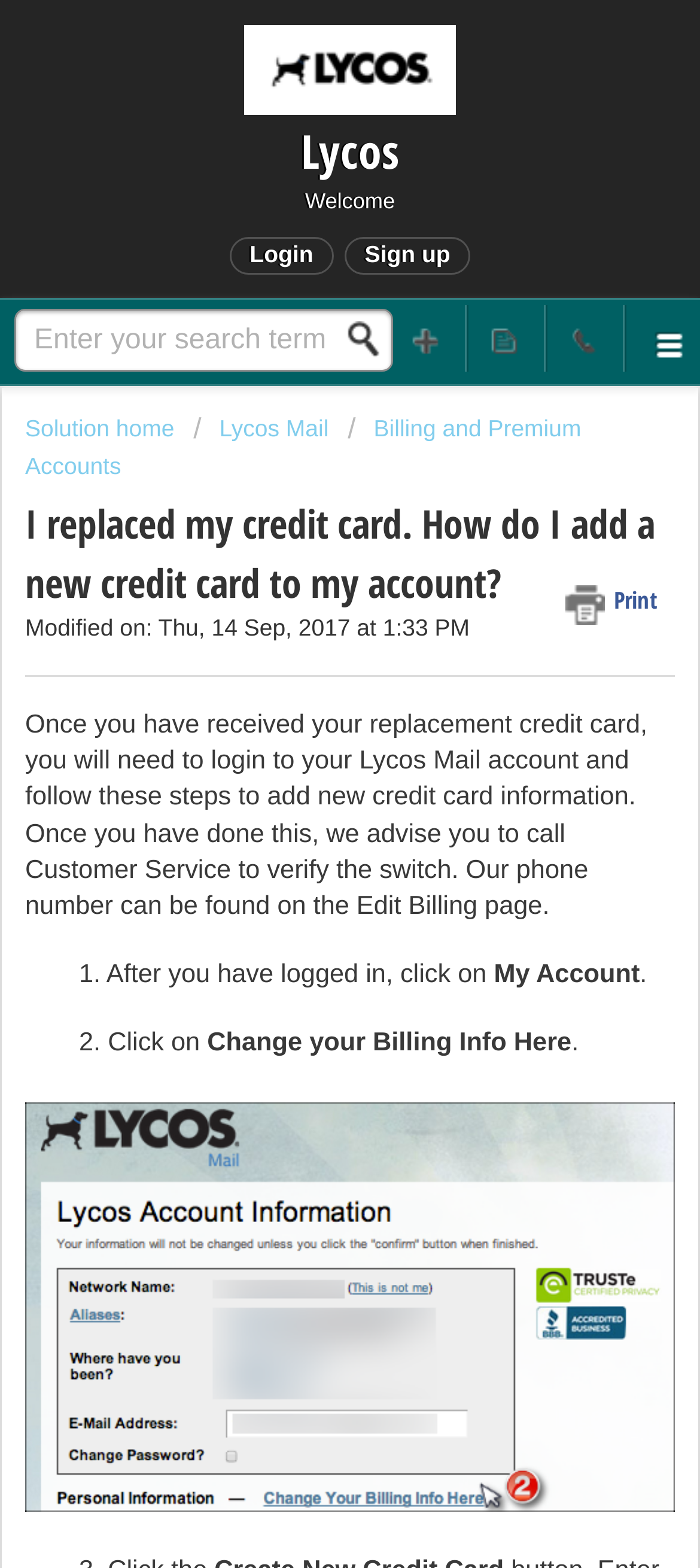Using the format (top-left x, top-left y, bottom-right x, bottom-right y), and given the element description, identify the bounding box coordinates within the screenshot: Solution home

[0.036, 0.265, 0.258, 0.282]